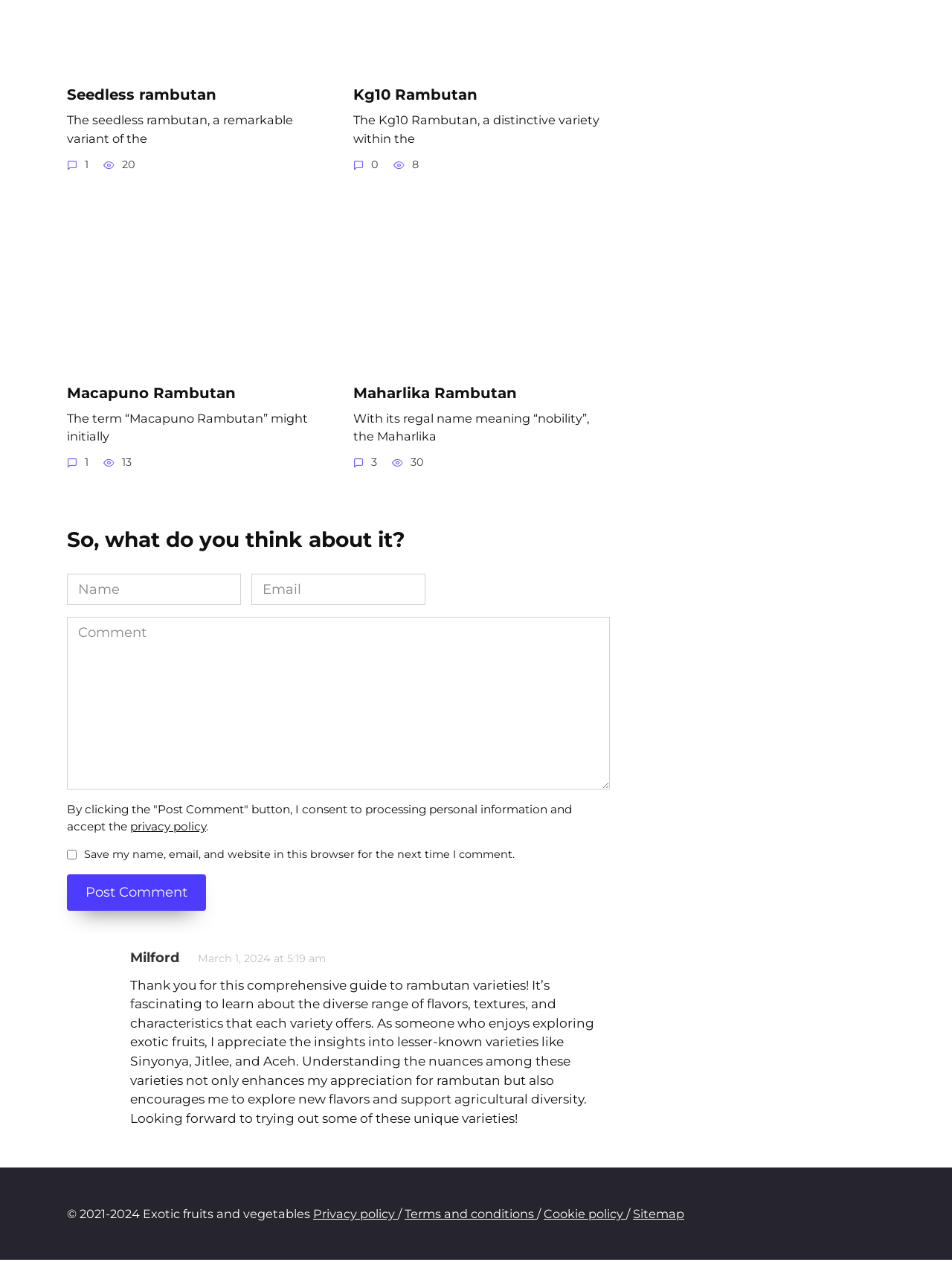Determine the bounding box coordinates of the region to click in order to accomplish the following instruction: "View the 'cookie policy'". Provide the coordinates as four float numbers between 0 and 1, specifically [left, top, right, bottom].

None